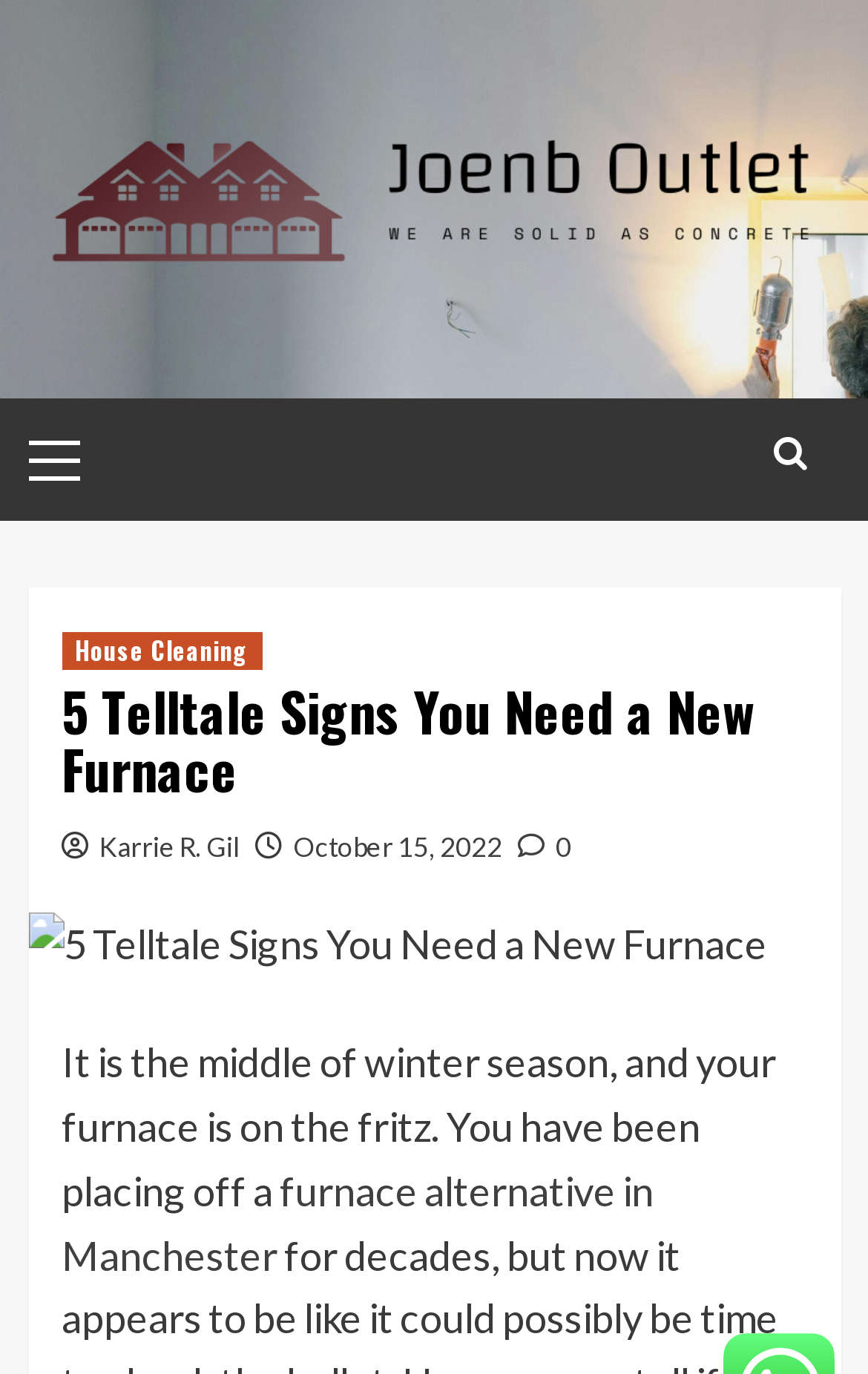Mark the bounding box of the element that matches the following description: "0".

[0.596, 0.604, 0.658, 0.628]